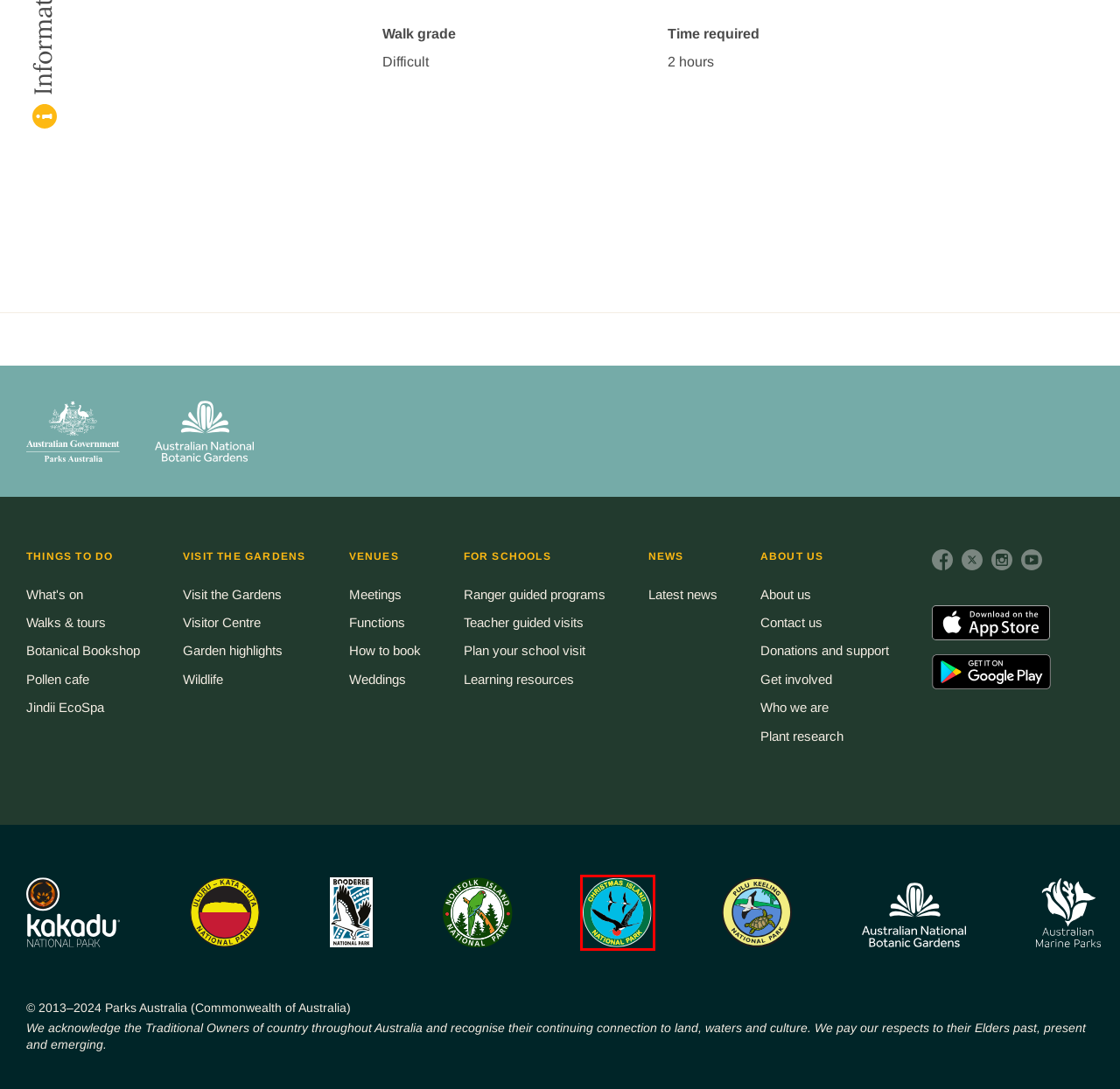You are given a screenshot of a webpage with a red rectangle bounding box around an element. Choose the best webpage description that matches the page after clicking the element in the bounding box. Here are the candidates:
A. Parks Australia
B. Australian National Botanic Gardens
C. Booderee National Park
D. Australian Marine Parks
E. Uluru-Kata Tjuta National Park
F. ‎Director of National Parks Apps on the App Store
G. Christmas Island National Park
H. Kakadu National Park

G